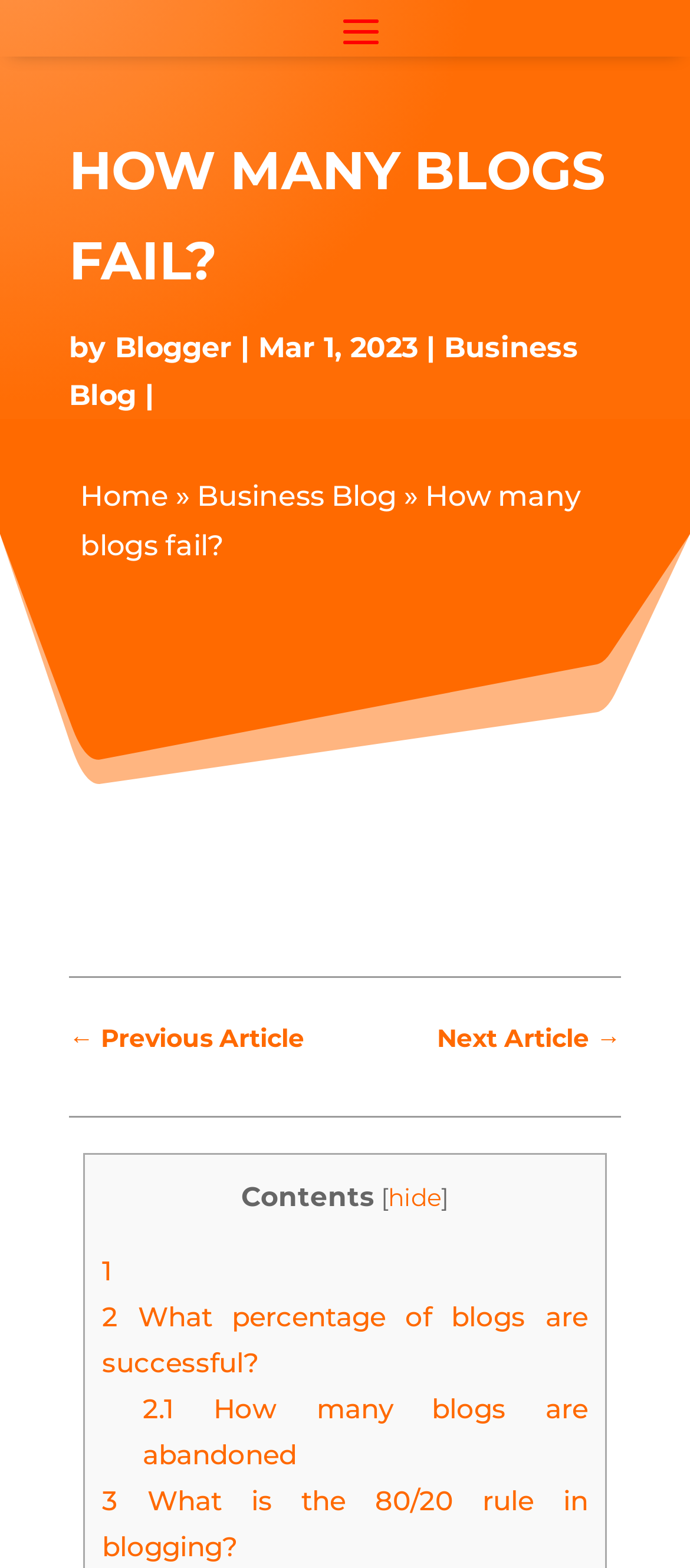Please give a short response to the question using one word or a phrase:
What is the author of the article?

Blogger